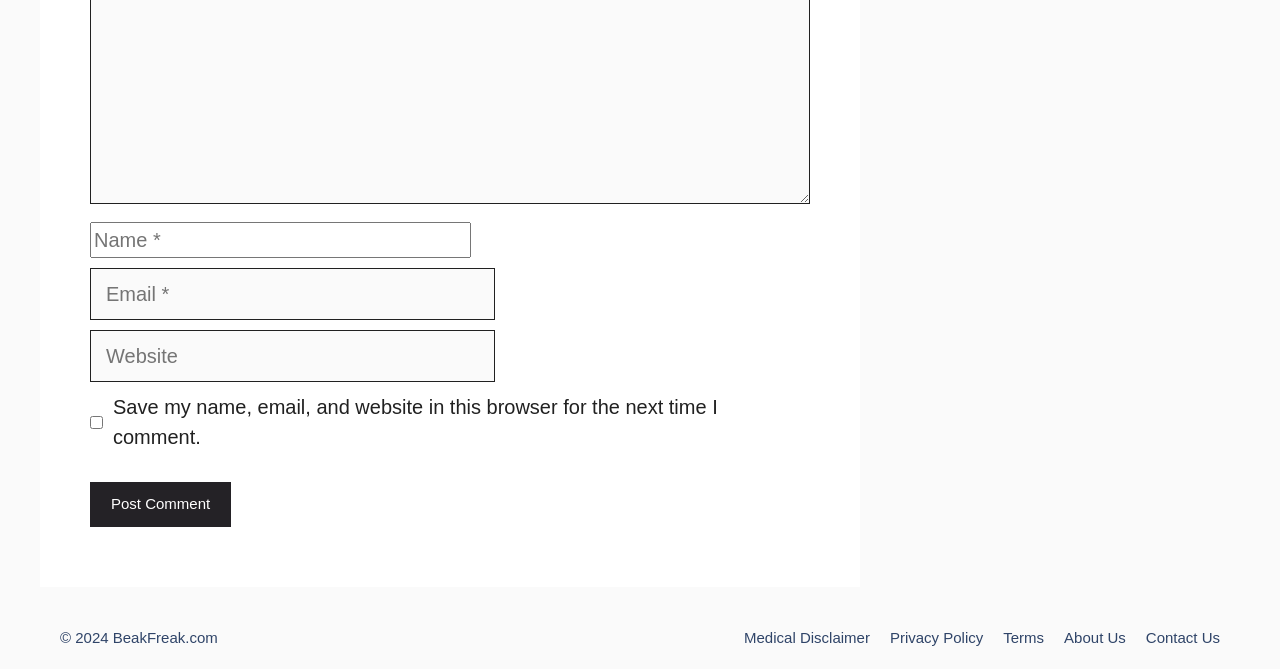What is the copyright year?
Respond to the question with a single word or phrase according to the image.

2024